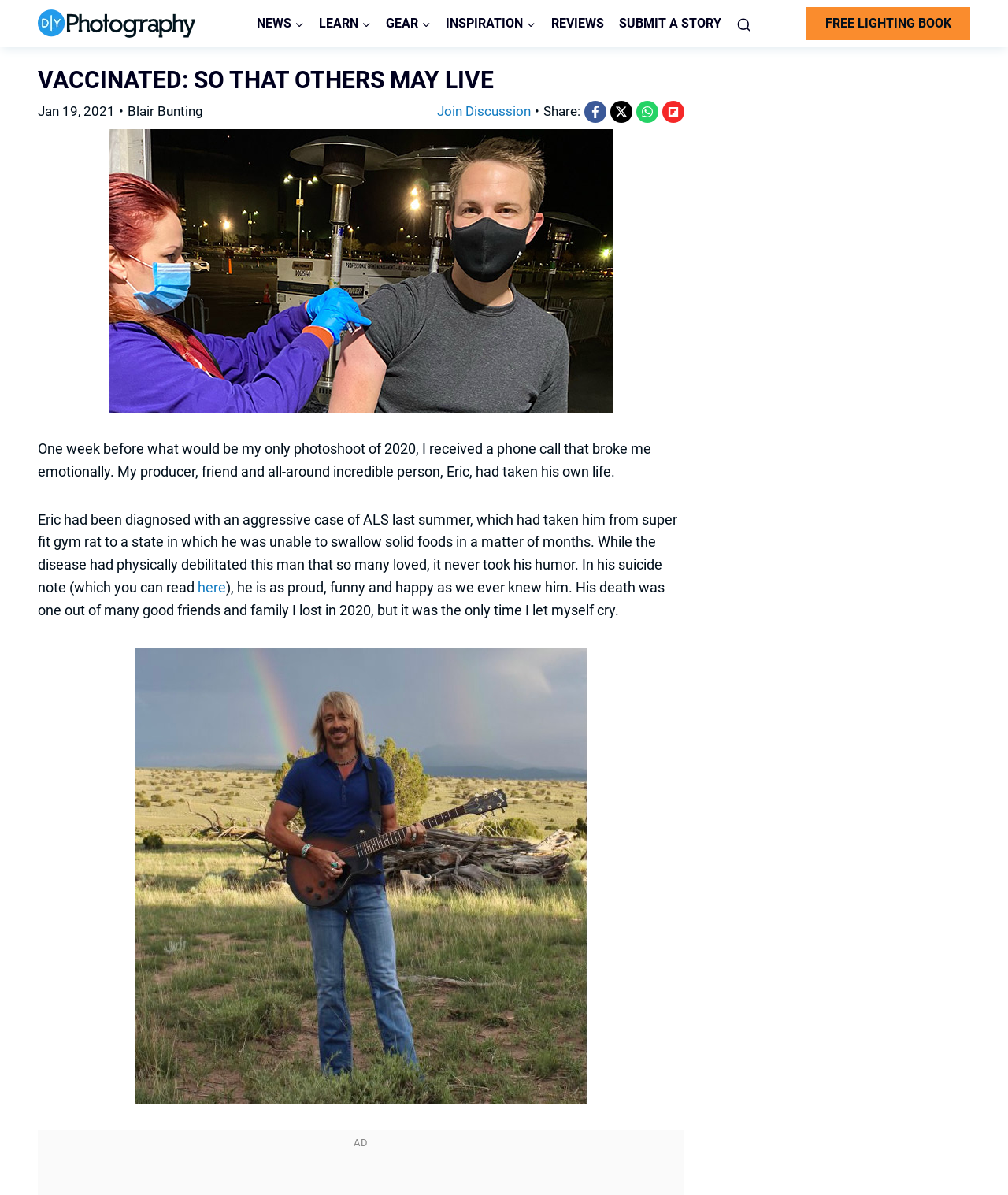What is the name of the person who took his own life?
Respond with a short answer, either a single word or a phrase, based on the image.

Eric